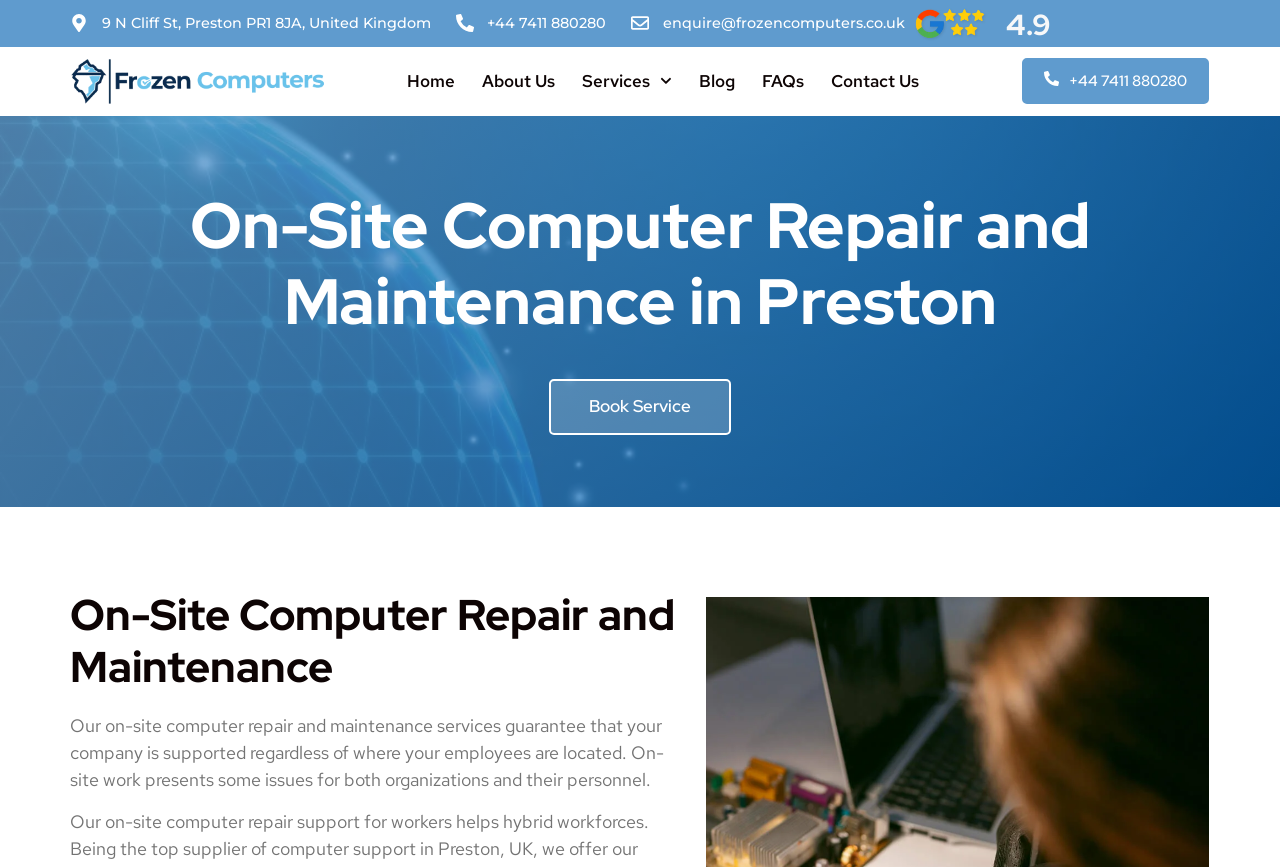Could you specify the bounding box coordinates for the clickable section to complete the following instruction: "Call the phone number"?

[0.356, 0.006, 0.473, 0.047]